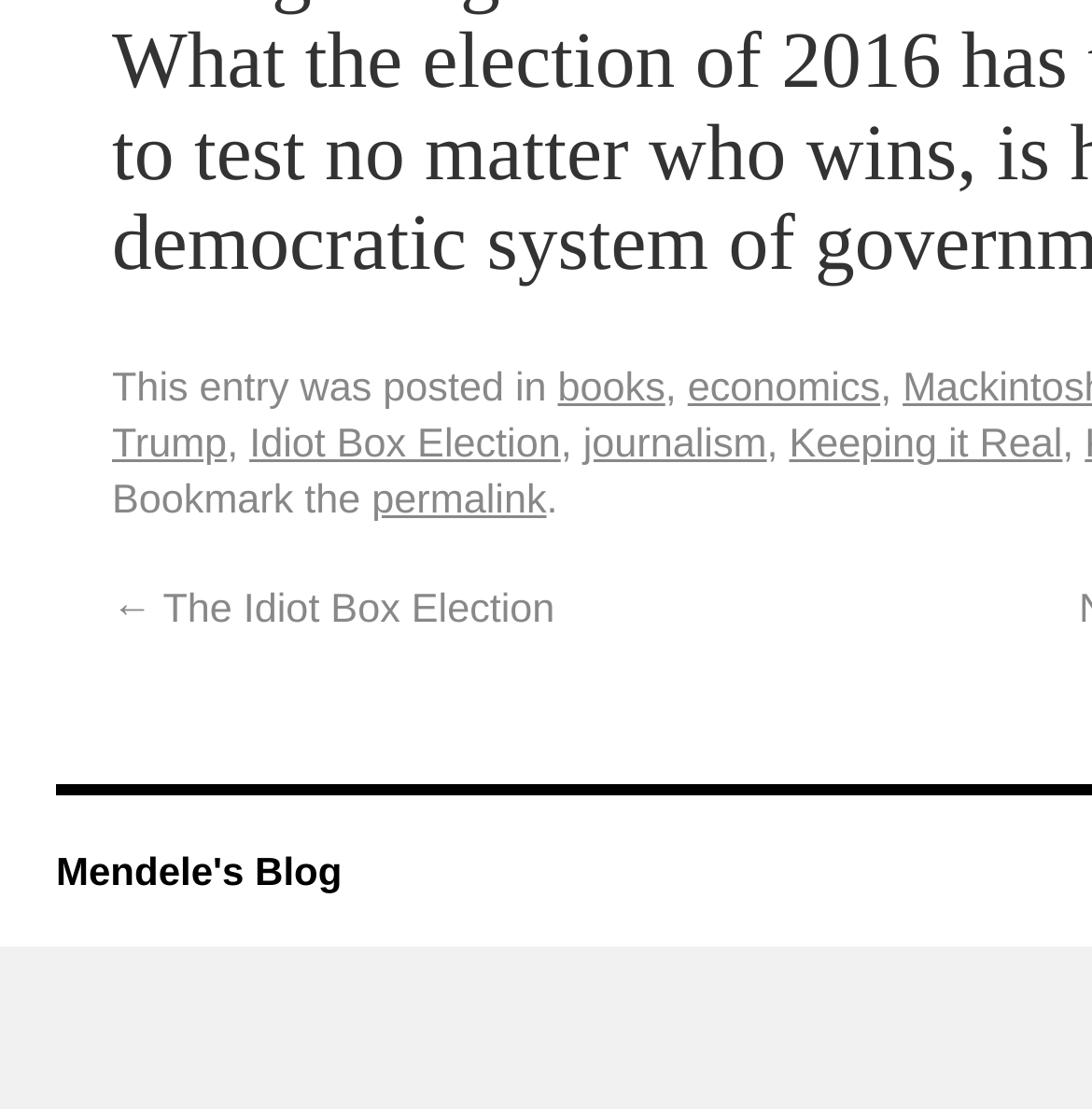What is the title of the post above 'Idiot Box Election'?
Please answer the question with a single word or phrase, referencing the image.

None